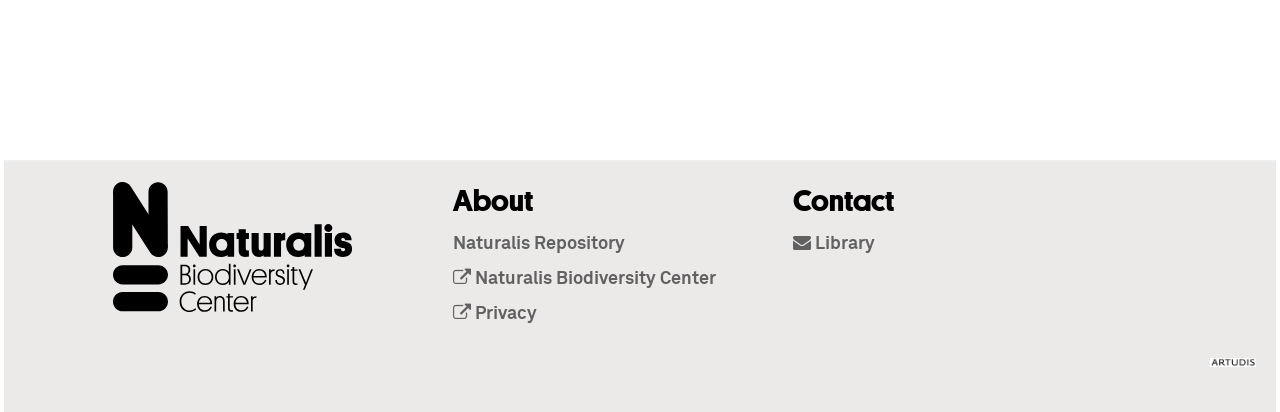Using the description "Library", locate and provide the bounding box of the UI element.

[0.62, 0.57, 0.684, 0.614]